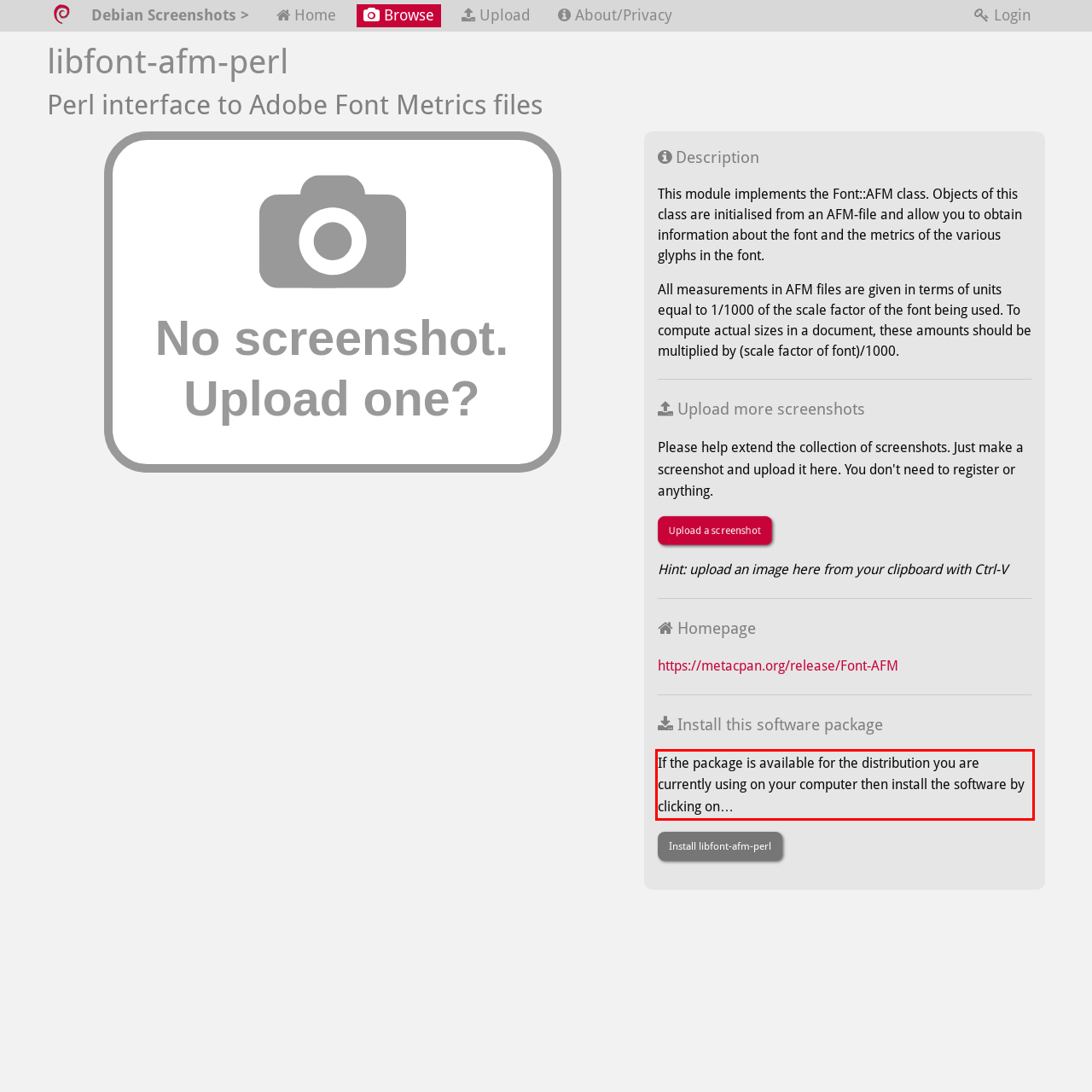You are provided with a webpage screenshot that includes a red rectangle bounding box. Extract the text content from within the bounding box using OCR.

If the package is available for the distribution you are currently using on your computer then install the software by clicking on…